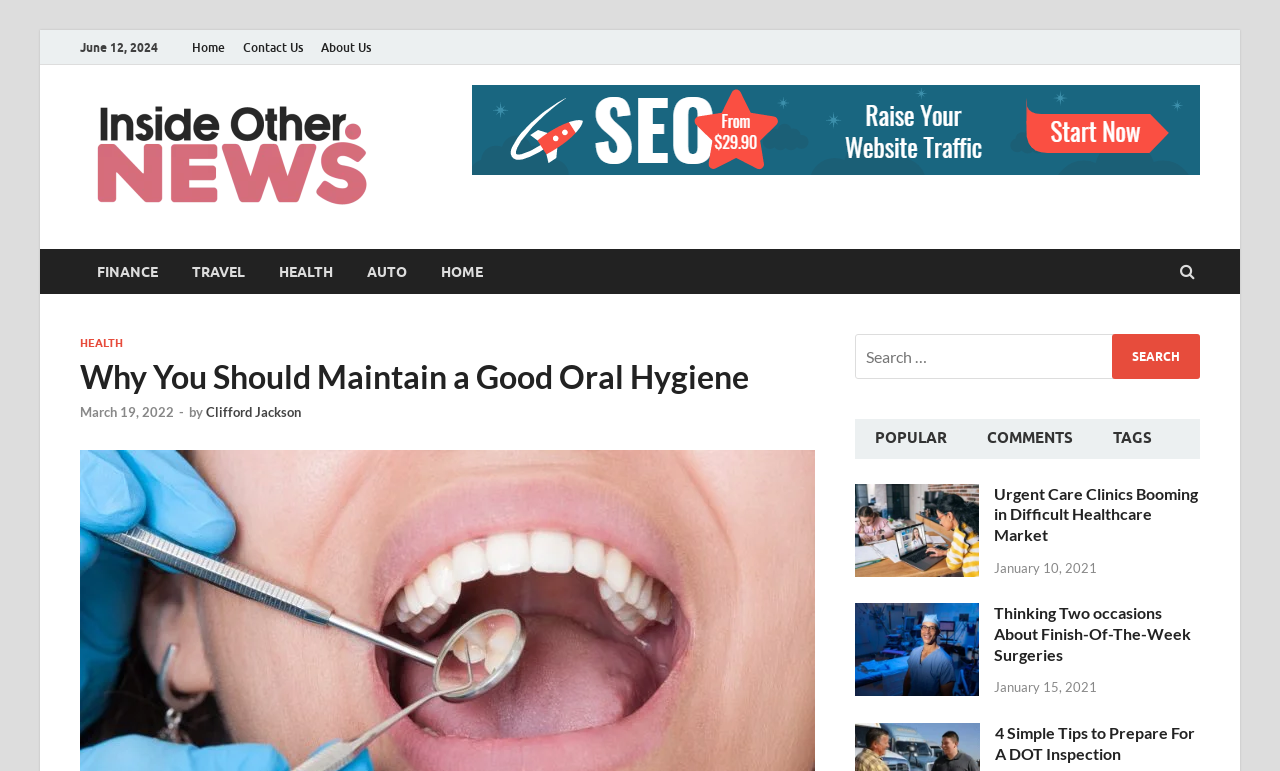Identify the main heading from the webpage and provide its text content.

Why You Should Maintain a Good Oral Hygiene